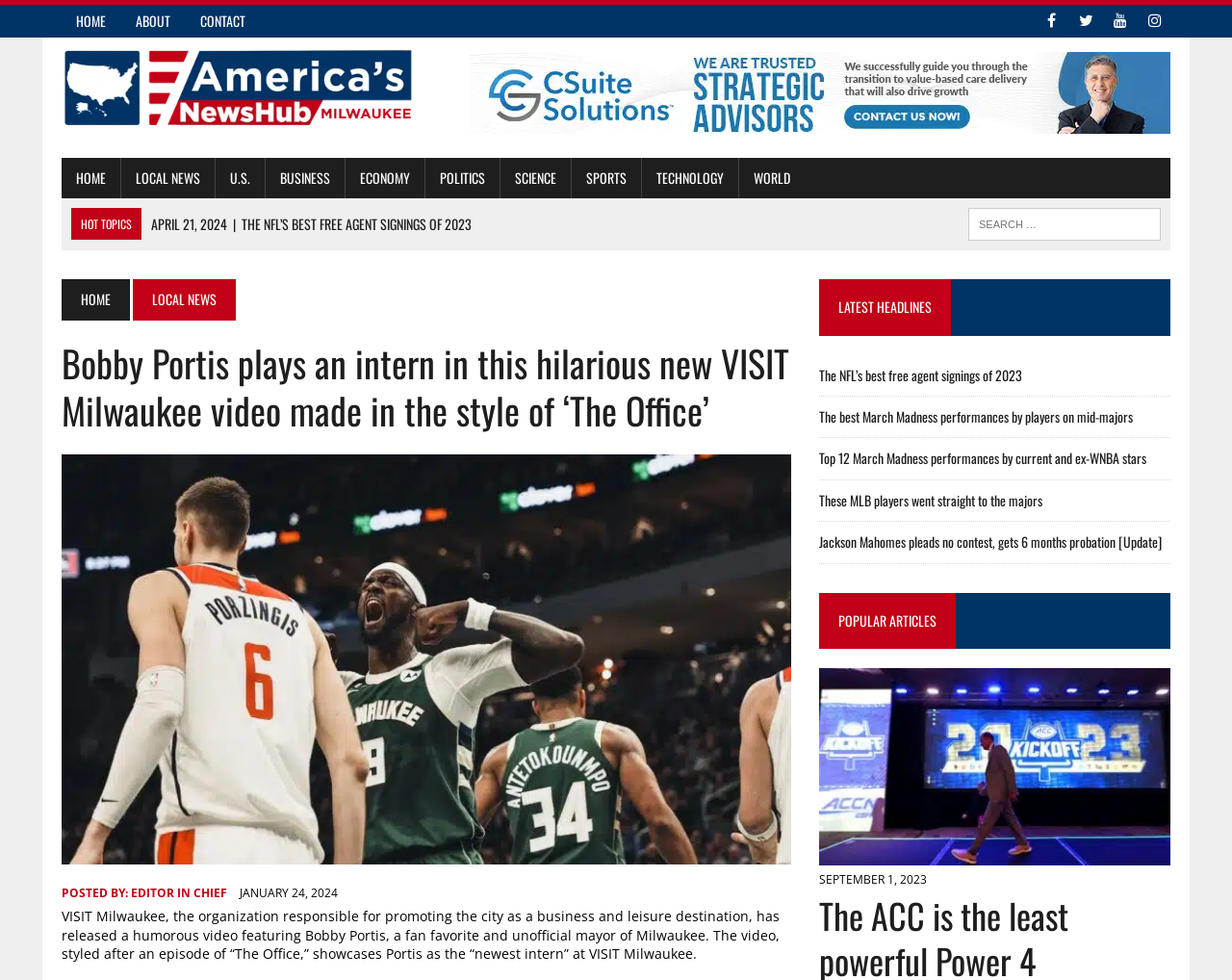Determine the bounding box coordinates of the section to be clicked to follow the instruction: "Click on the 'HOME' link at the top". The coordinates should be given as four float numbers between 0 and 1, formatted as [left, top, right, bottom].

[0.05, 0.005, 0.098, 0.038]